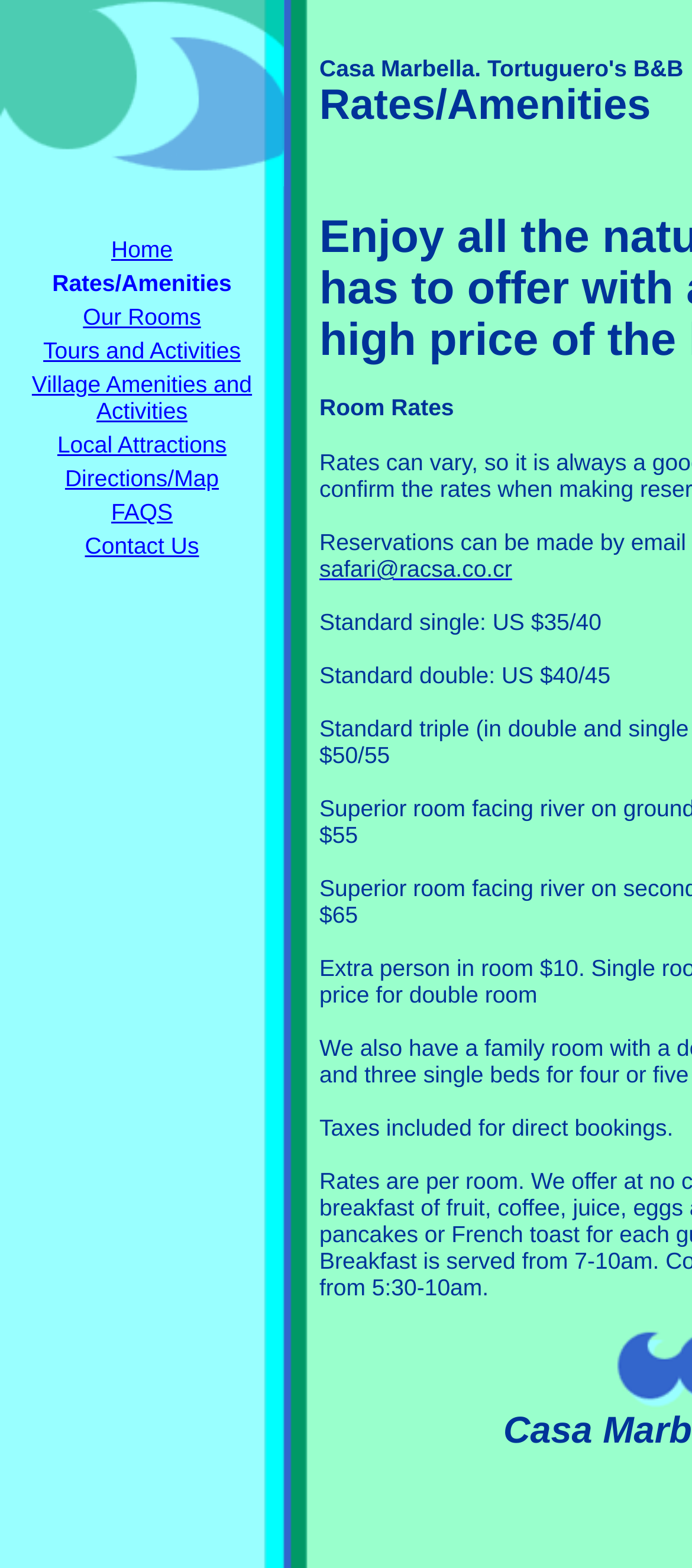Based on the element description name="op" value="search", identify the bounding box of the UI element in the given webpage screenshot. The coordinates should be in the format (top-left x, top-left y, bottom-right x, bottom-right y) and must be between 0 and 1.

None